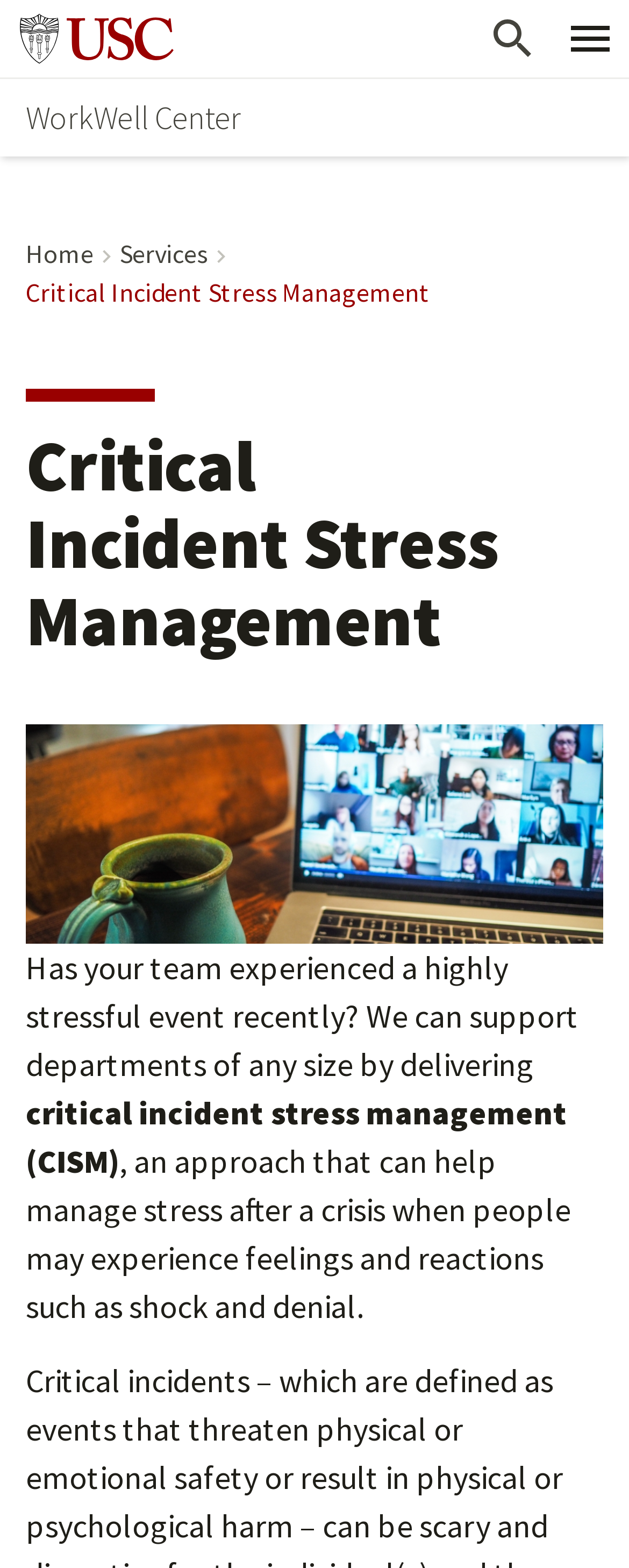Based on the element description "WorkWell Center", predict the bounding box coordinates of the UI element.

[0.041, 0.062, 0.383, 0.087]